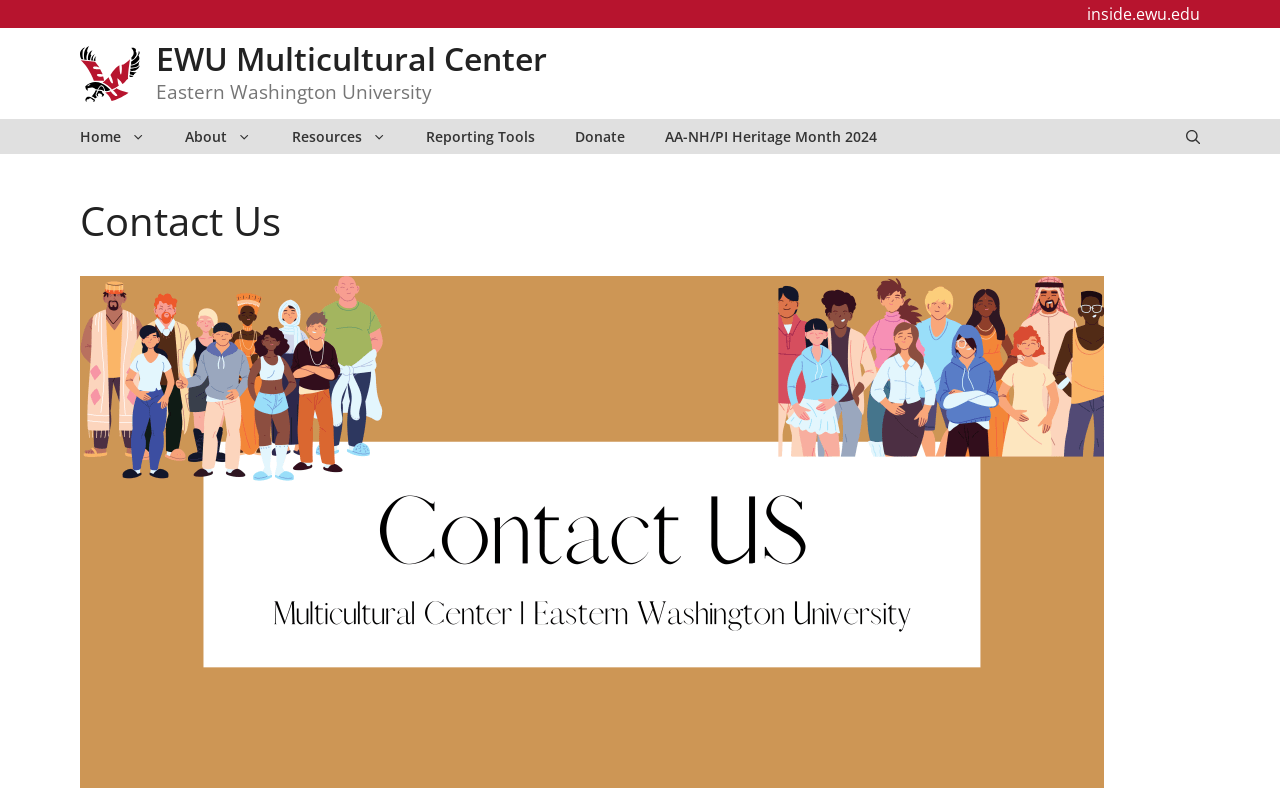Please find the bounding box coordinates of the clickable region needed to complete the following instruction: "go to EWU Multicultural Center homepage". The bounding box coordinates must consist of four float numbers between 0 and 1, i.e., [left, top, right, bottom].

[0.062, 0.076, 0.109, 0.103]